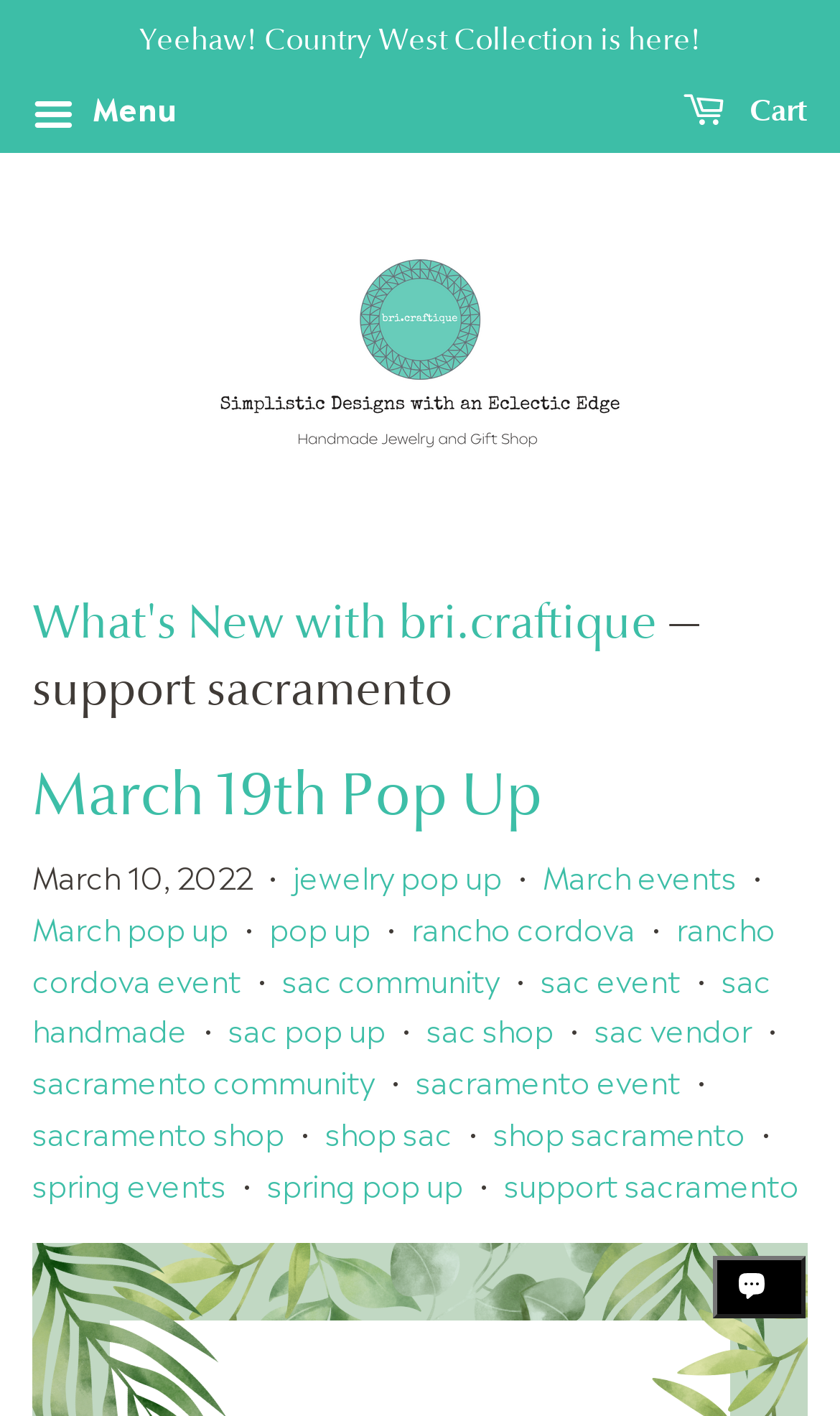Please determine the bounding box coordinates of the clickable area required to carry out the following instruction: "Click on the 'Yeehaw! Country West Collection is here!' link". The coordinates must be four float numbers between 0 and 1, represented as [left, top, right, bottom].

[0.165, 0.014, 0.835, 0.041]